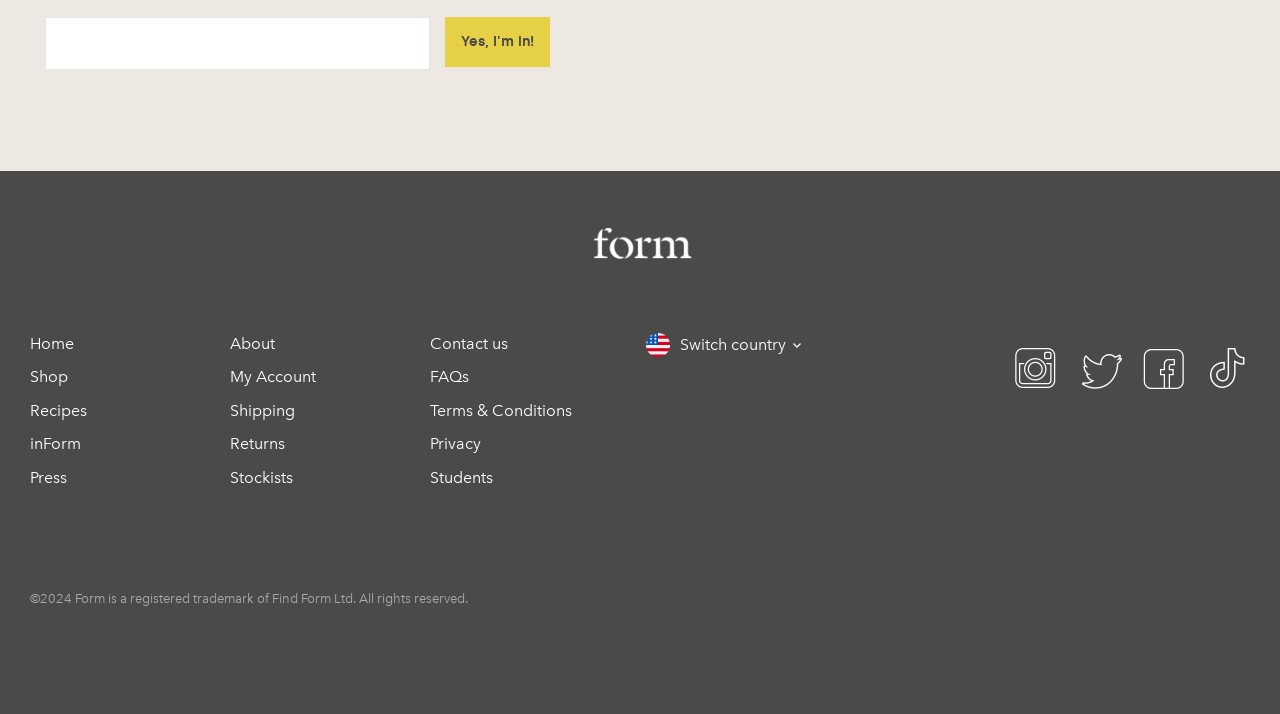Bounding box coordinates are specified in the format (top-left x, top-left y, bottom-right x, bottom-right y). All values are floating point numbers bounded between 0 and 1. Please provide the bounding box coordinate of the region this sentence describes: name="submit" value="Yes, I'm in!"

[0.348, 0.023, 0.43, 0.093]